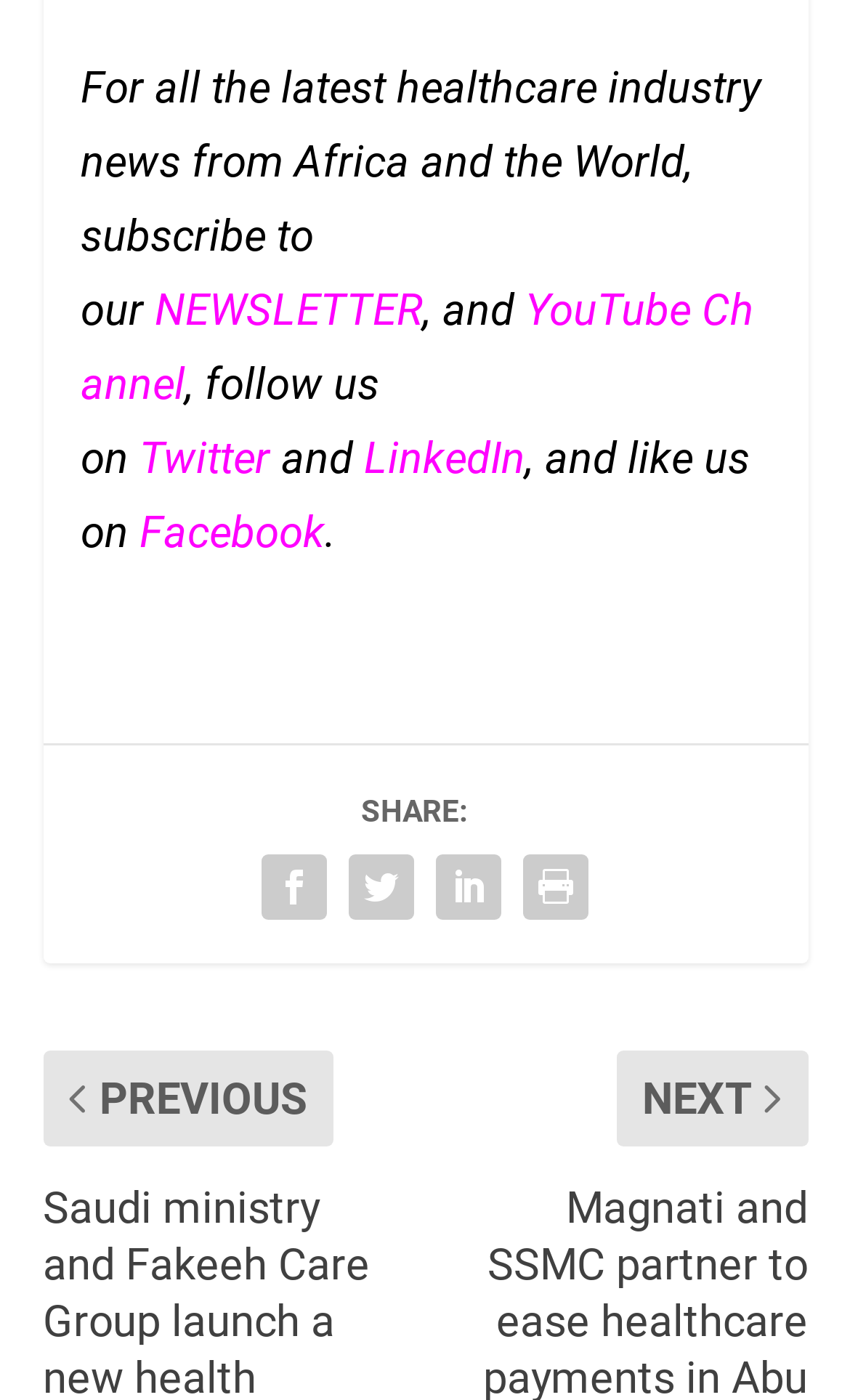Given the element description: "Twitter", predict the bounding box coordinates of this UI element. The coordinates must be four float numbers between 0 and 1, given as [left, top, right, bottom].

[0.164, 0.308, 0.318, 0.345]